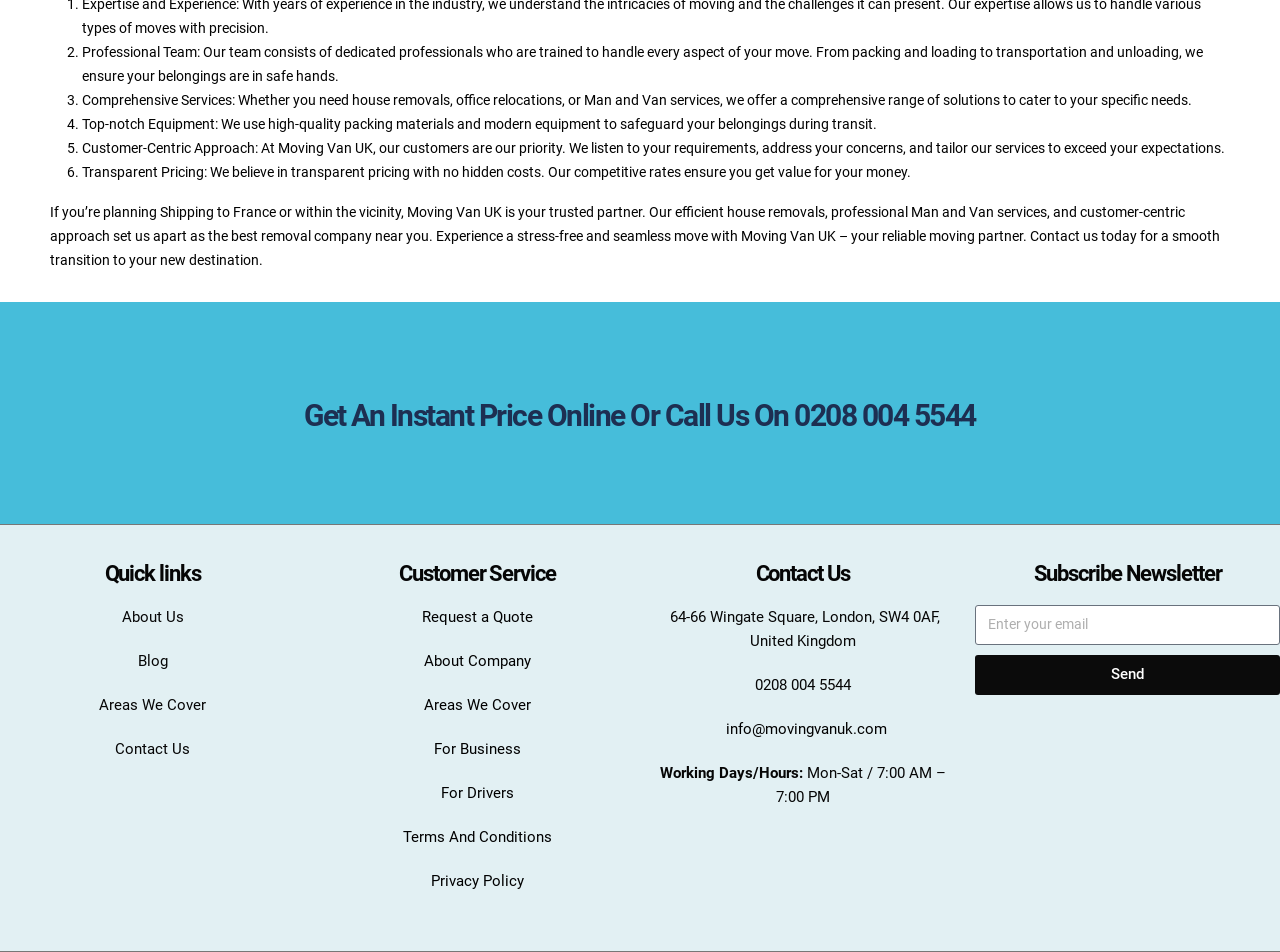Find the bounding box coordinates for the area that should be clicked to accomplish the instruction: "Click the Send button to subscribe to the newsletter".

[0.762, 0.688, 1.0, 0.73]